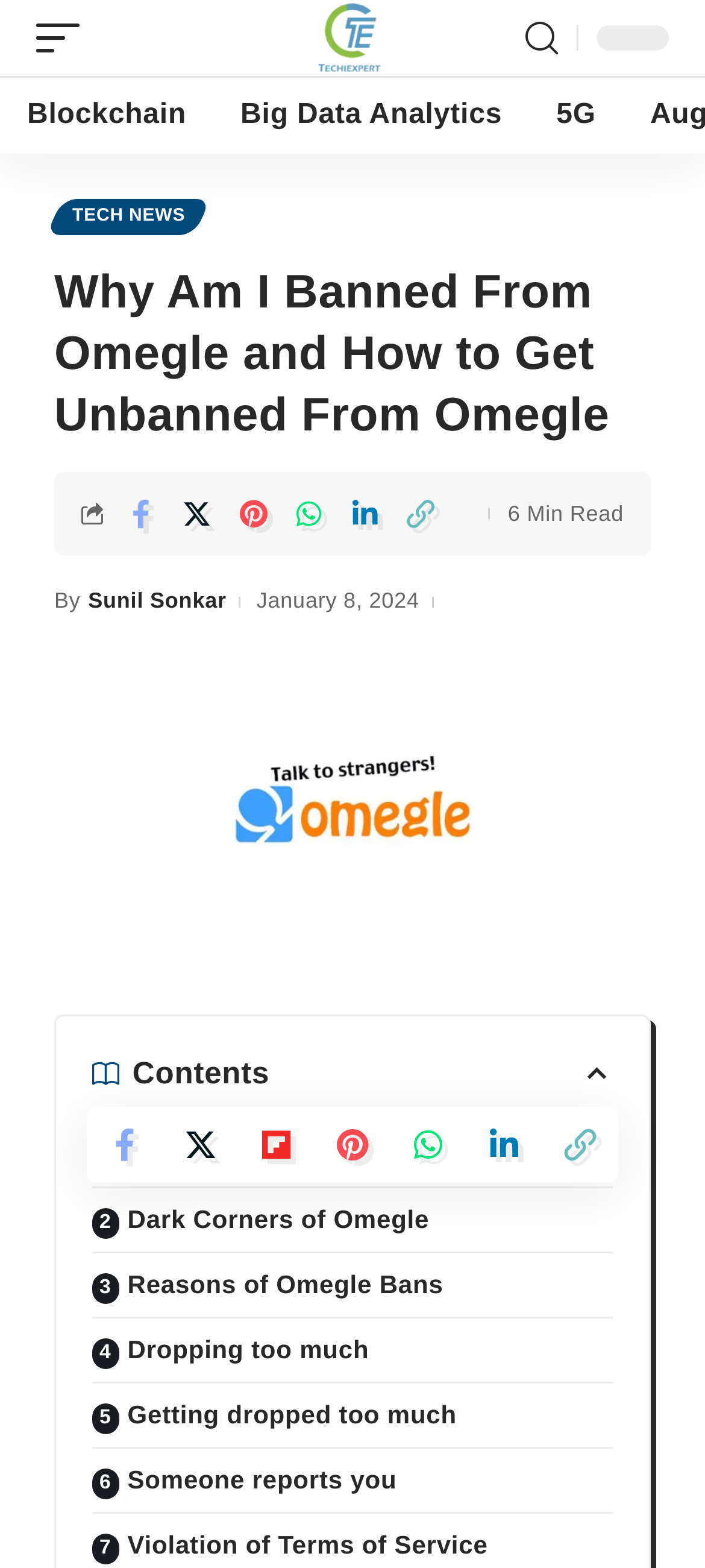Identify the bounding box coordinates of the clickable section necessary to follow the following instruction: "Access the Reserved Area". The coordinates should be presented as four float numbers from 0 to 1, i.e., [left, top, right, bottom].

None